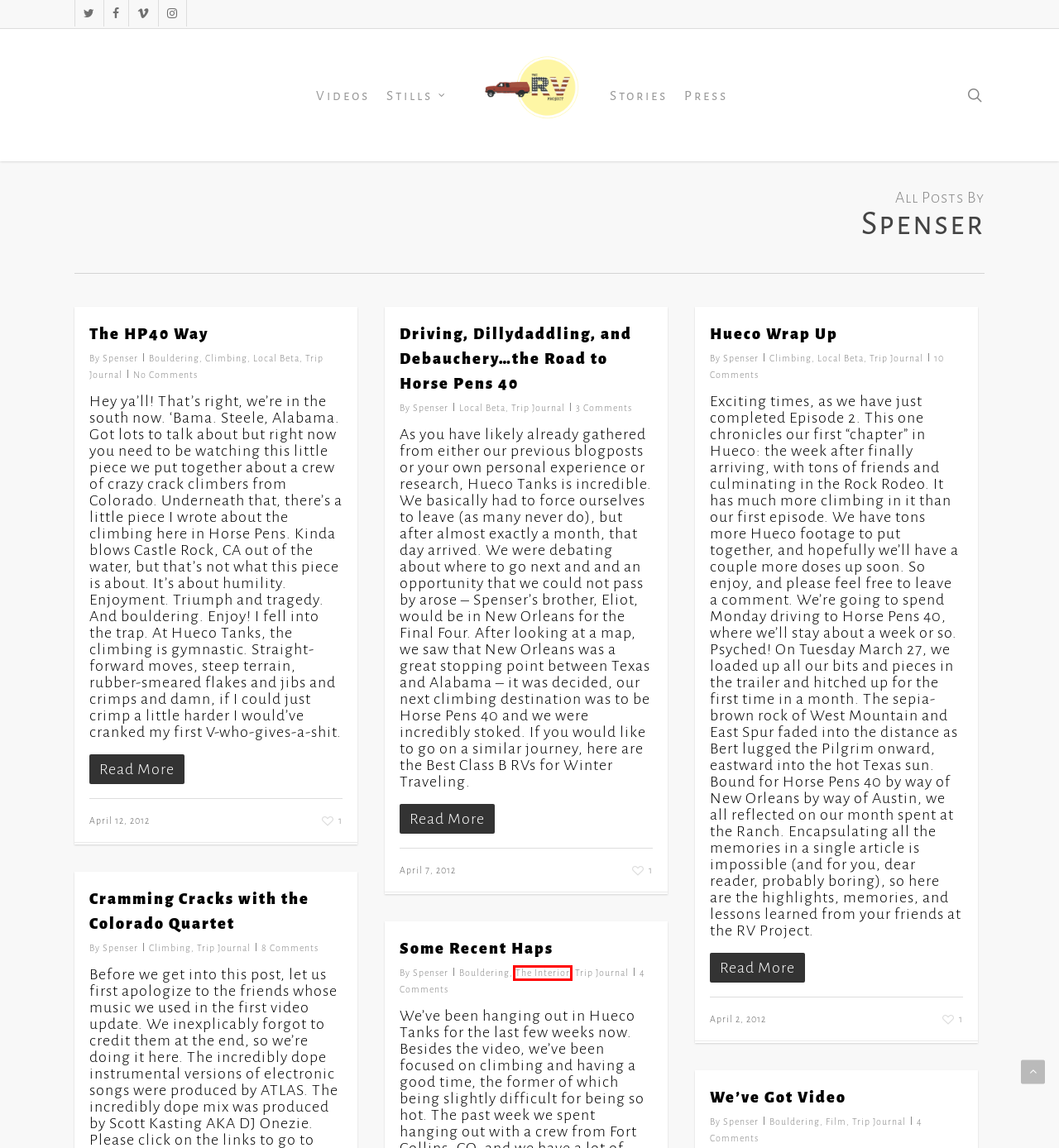You are provided with a screenshot of a webpage that has a red bounding box highlighting a UI element. Choose the most accurate webpage description that matches the new webpage after clicking the highlighted element. Here are your choices:
A. We’ve Got Video – The RV Project
B. The HP40 Way – The RV Project
C. The Interior – The RV Project
D. Bouldering – The RV Project
E. RV Project
F. The RV Project – There Are No Wrong Roads to Anywhere
G. Stills – The RV Project
H. Press – The RV Project

C